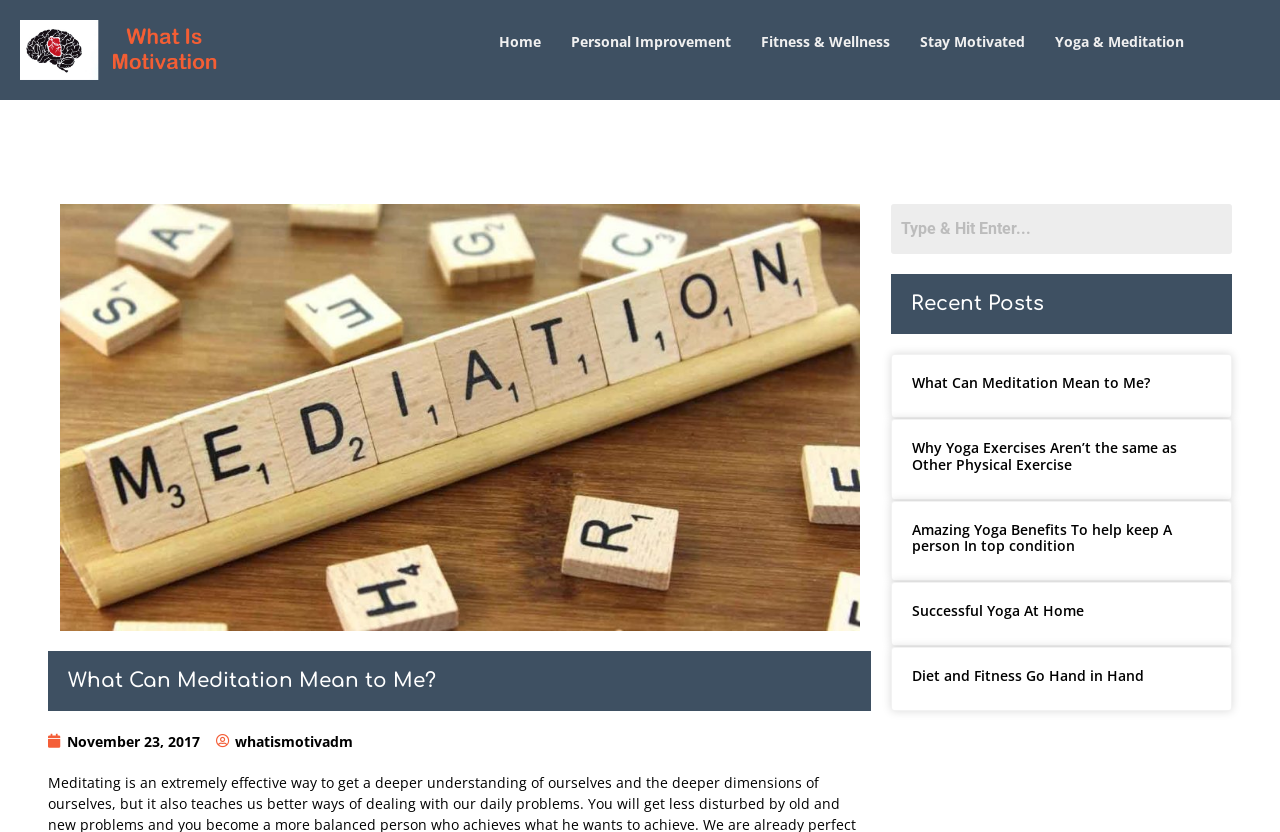Please give the bounding box coordinates of the area that should be clicked to fulfill the following instruction: "search for something". The coordinates should be in the format of four float numbers from 0 to 1, i.e., [left, top, right, bottom].

[0.696, 0.245, 0.962, 0.306]